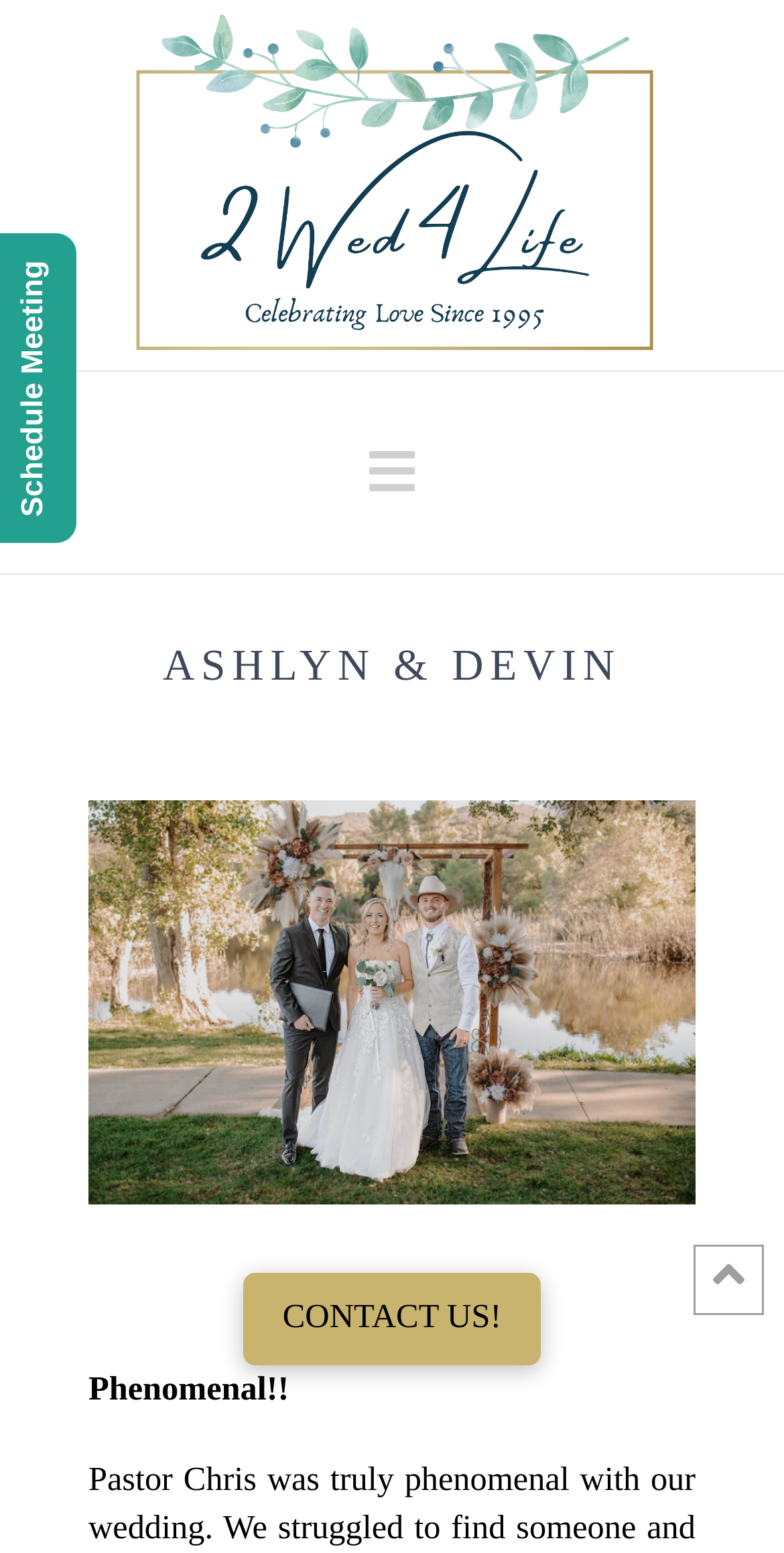How many images are on the webpage?
Please provide a comprehensive answer based on the details in the screenshot.

By counting the image elements on the webpage, we can see that there are two images present.